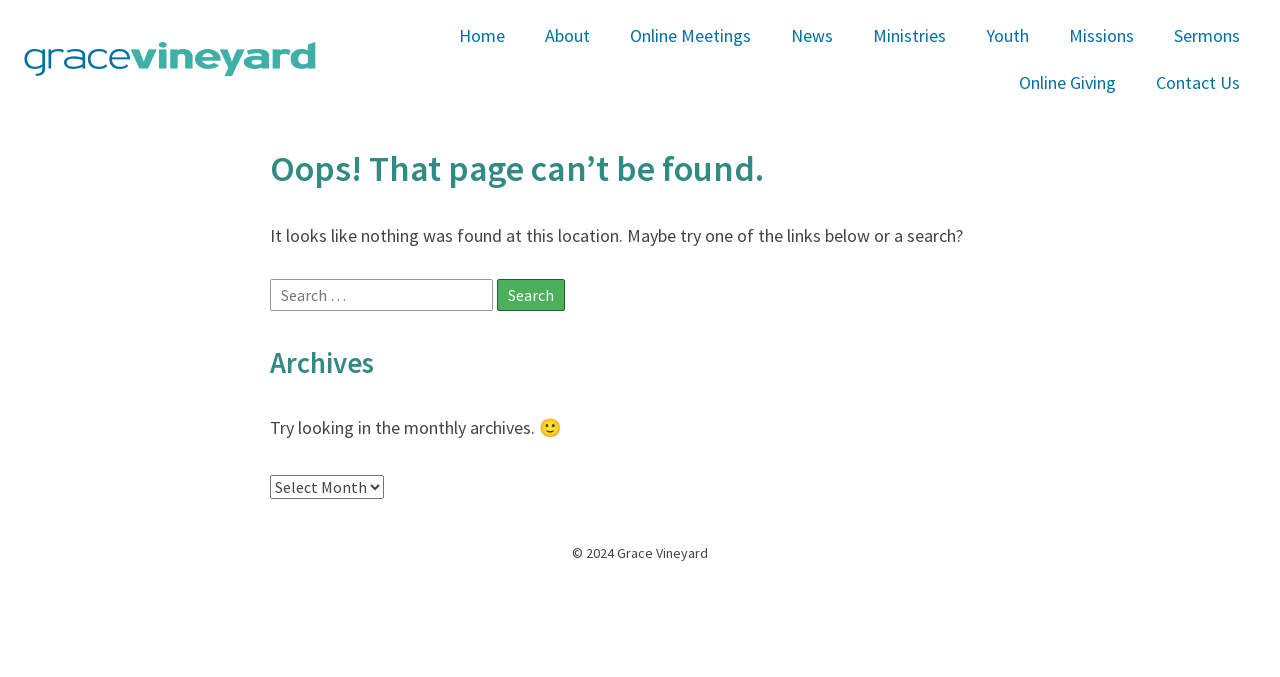Produce an elaborate caption capturing the essence of the webpage.

The webpage is a "Page not found" error page from Grace Vineyard. At the top left corner, there is a logo image. Below the logo, there is a navigation menu with links to various pages, including "Home", "About", "Our Vision & Mission", "Staff & Leadership", "Directions and Contact", "Online Meetings", "News", "Weekly Updates", "Events", "Ministries", "Sunday Nights at Grace", "Home Groups", "Mercy Ministry", "Care 4 U Ministry", "Women’s Ministry", "Men’s Ministry", "Prayer Ministry", "Youth", "Missions", "Sermons", and "Online Giving". 

On the right side of the navigation menu, there are links to "Contact Us" and "Online Giving". 

The main content area is below the navigation menu. It has a heading that says "Oops! That page can’t be found." followed by a paragraph of text that says "It looks like nothing was found at this location. Maybe try one of the links below or a search?". 

Below this text, there is a search box with a label "Search for:" and a "Search" button. 

Further down, there is a heading that says "Archives" followed by a paragraph of text that says "Try looking in the monthly archives. 🙂". There is also a dropdown combobox labeled "Archives". 

At the bottom of the page, there is a copyright notice that says "© 2024 Grace Vineyard".